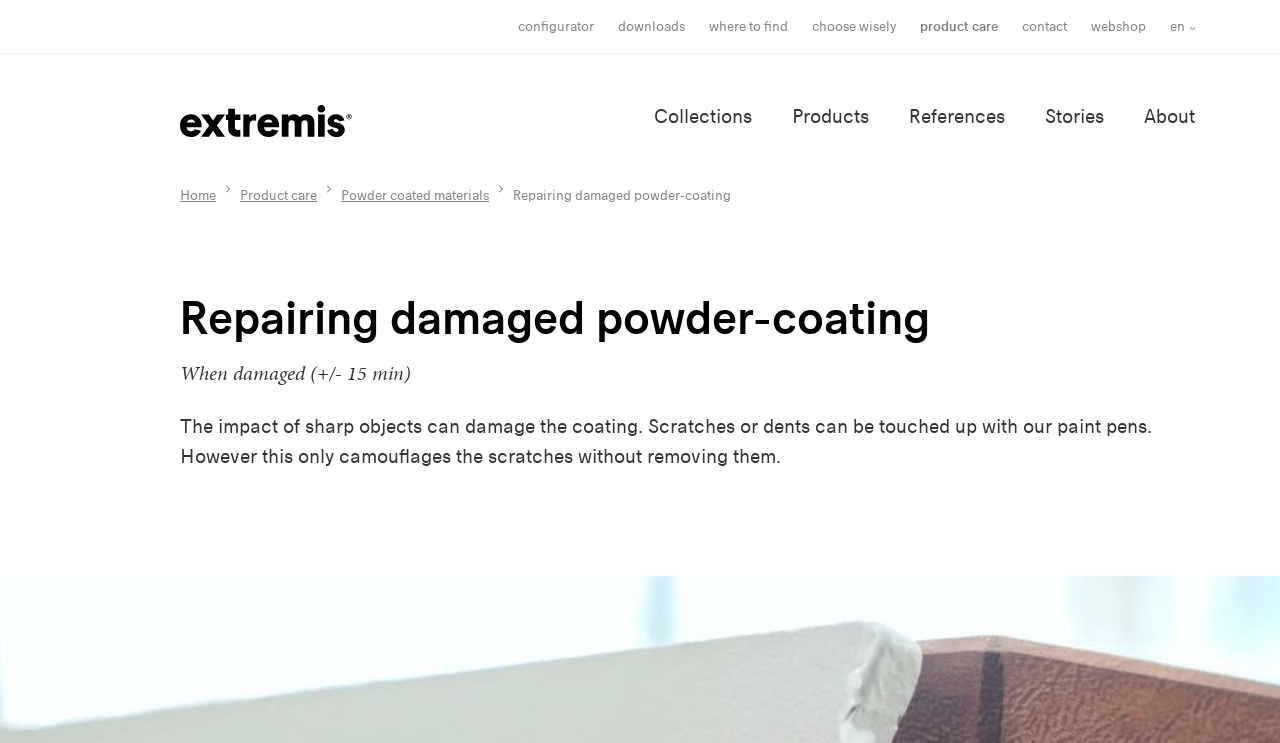Can you specify the bounding box coordinates of the area that needs to be clicked to fulfill the following instruction: "Browse the collections"?

[0.511, 0.141, 0.588, 0.172]